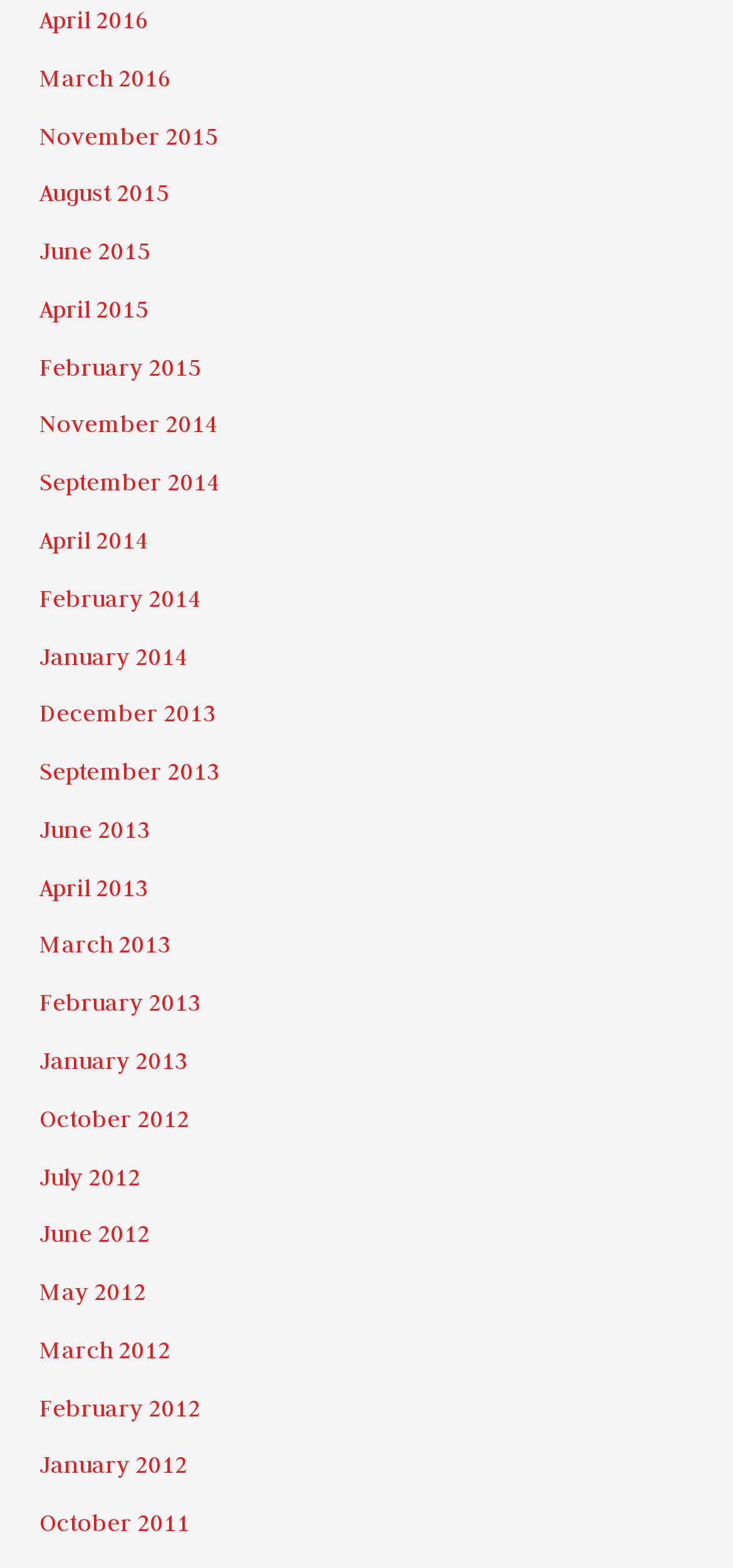What is the position of the link 'February 2014'?
Using the image, give a concise answer in the form of a single word or short phrase.

Above 'April 2014'